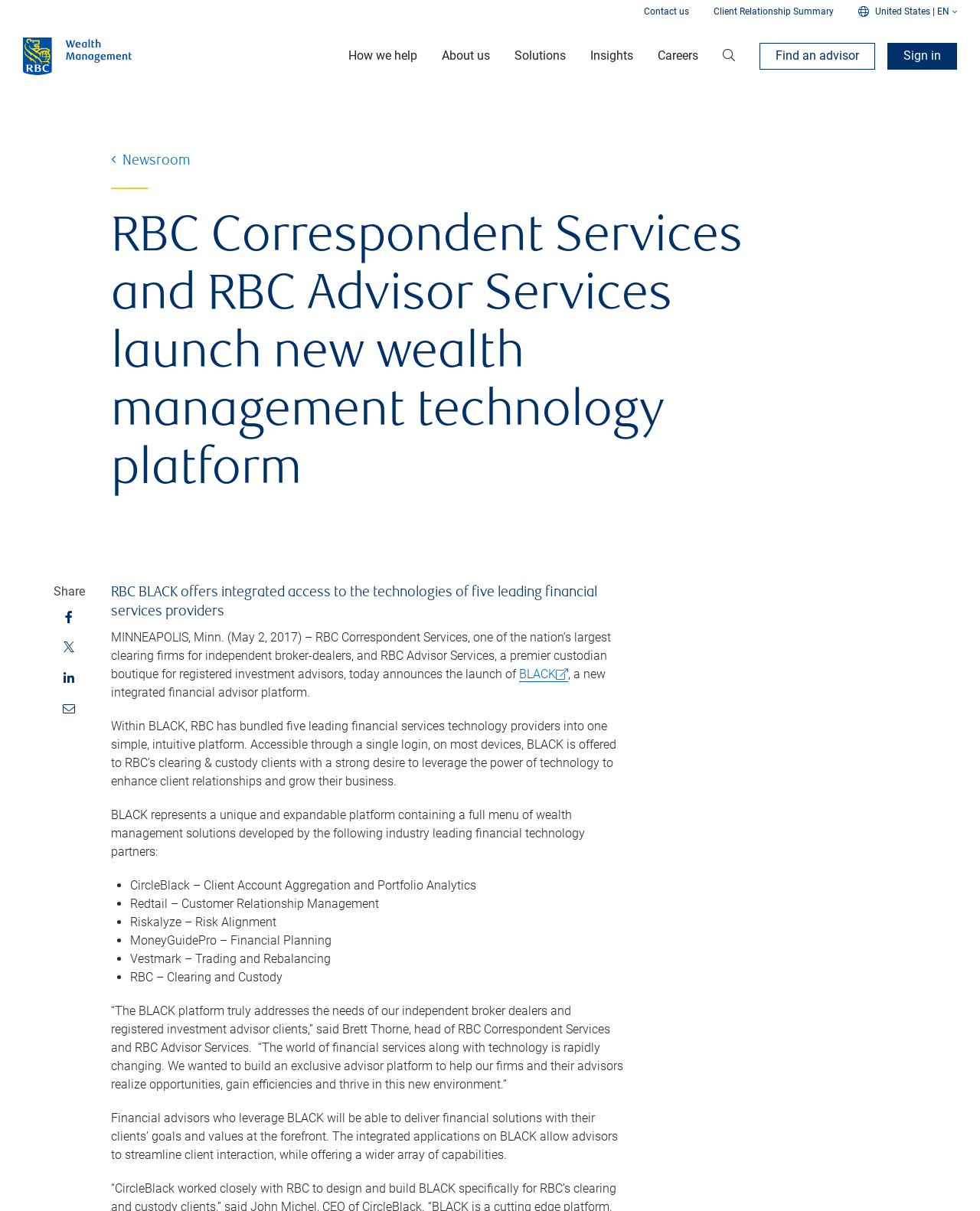Find and indicate the bounding box coordinates of the region you should select to follow the given instruction: "Visit RBC Wealth Management".

[0.023, 0.03, 0.138, 0.062]